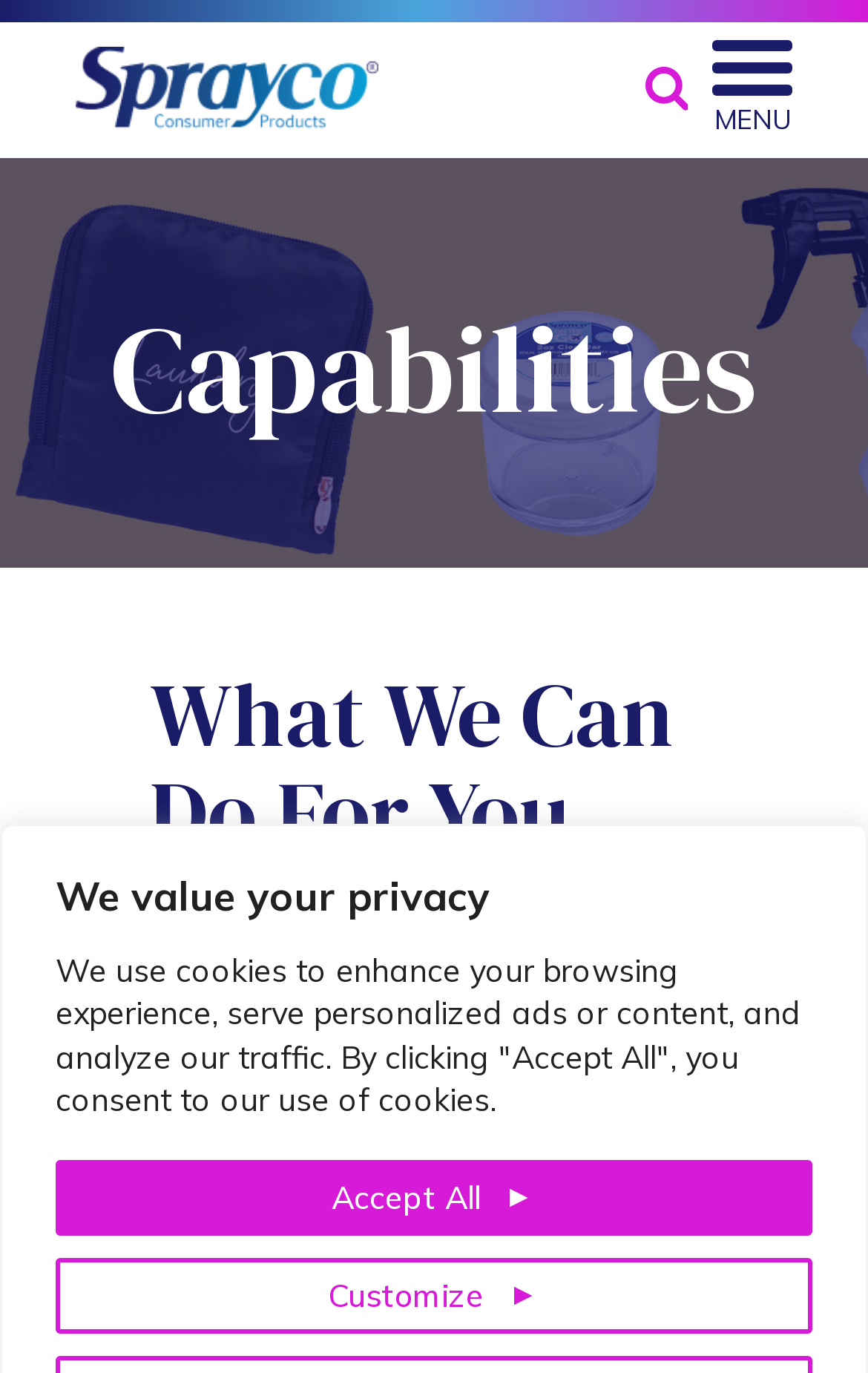Create a detailed summary of the webpage's content and design.

The webpage is about Sprayco Consumer Products' capabilities. At the top left corner, there is a small text "For screen-reader mode - click the first button of the website" and a "Skip to Content" link. Below these elements, there is a heading "We value your privacy" that spans almost the entire width of the page.

On the top right corner, there is a logo of Sprayco, which is an image and a link. Next to the logo, there is a "MENU" link. Below the logo, there is a header section that contains a heading "Capabilities" that spans almost the entire width of the page.

In the main content area, there is a heading "What We Can Do For You" that is positioned roughly in the middle of the page. Below this heading, there is a paragraph of text that explains how Sprayco recognizes the uniqueness of each store and wants to provide products that appeal to their specific consumer base.

At the bottom of the page, there are two buttons, "Customize" and "Accept All", which are positioned side by side. There is also a small image on the right side of the page, near the top.

Overall, the webpage has a simple and clean layout, with clear headings and concise text that explains Sprayco's capabilities and values.